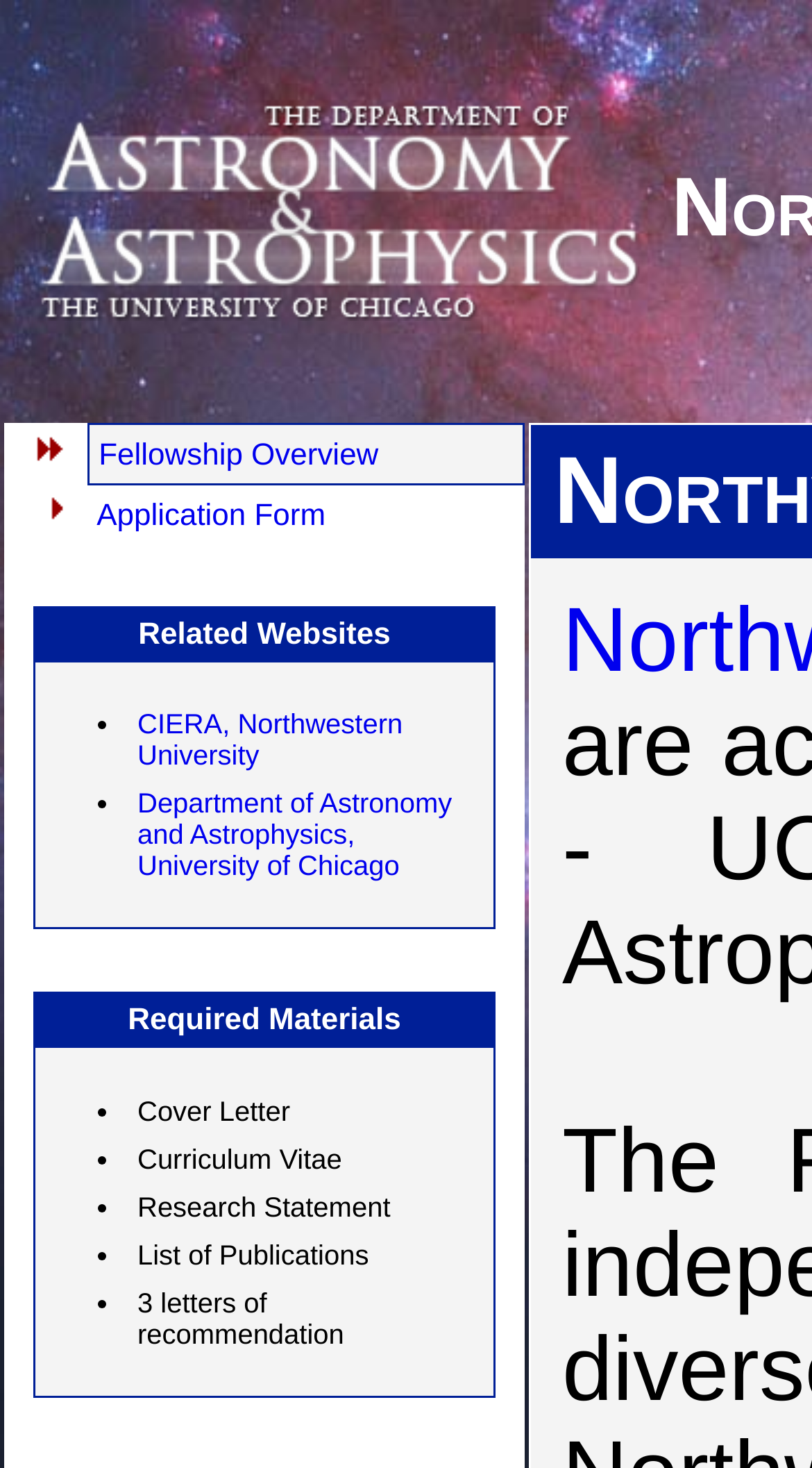Locate the bounding box coordinates for the element described below: "show". The coordinates must be four float values between 0 and 1, formatted as [left, top, right, bottom].

None